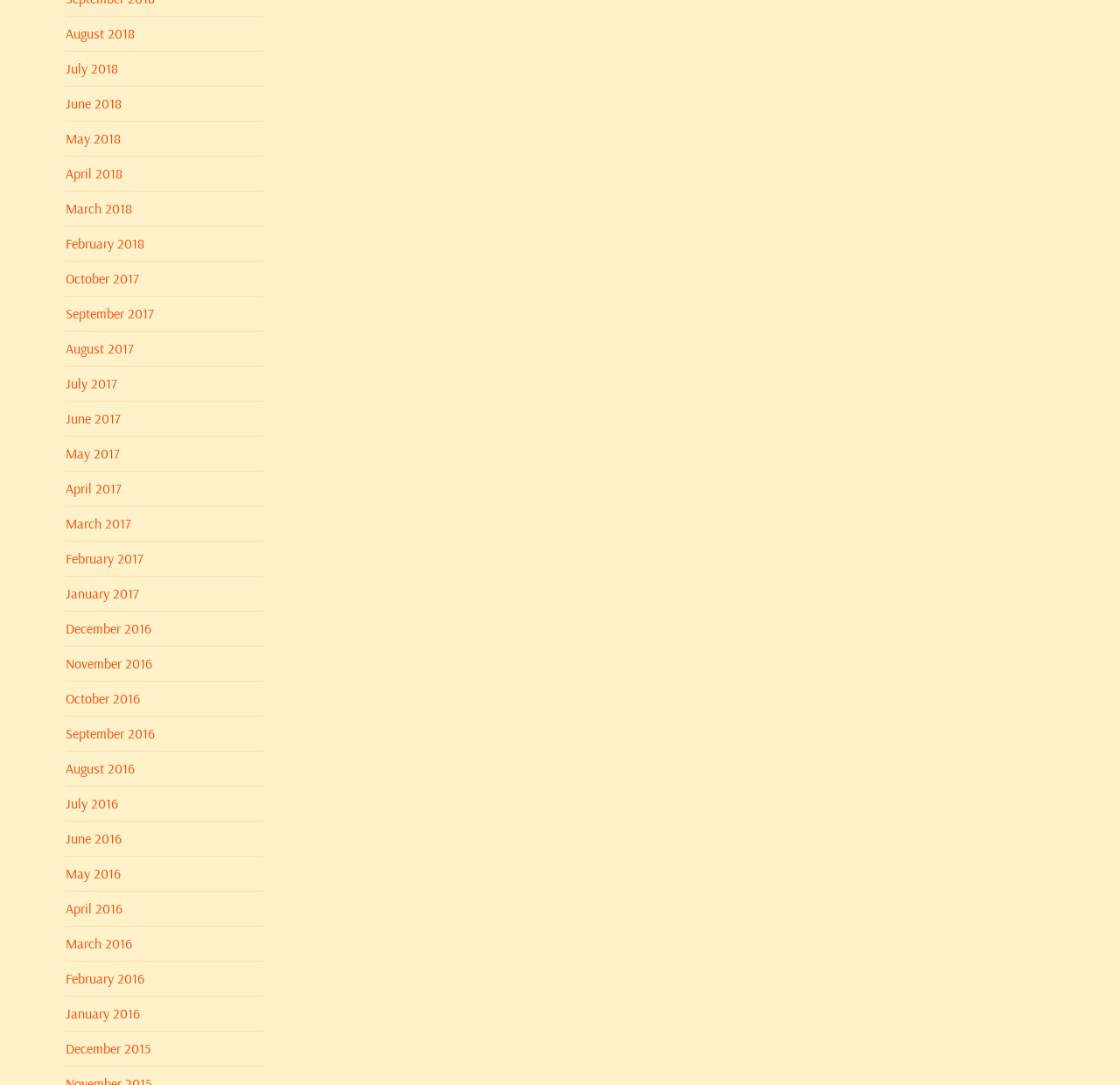Please mark the bounding box coordinates of the area that should be clicked to carry out the instruction: "view January 2016".

[0.059, 0.926, 0.125, 0.942]